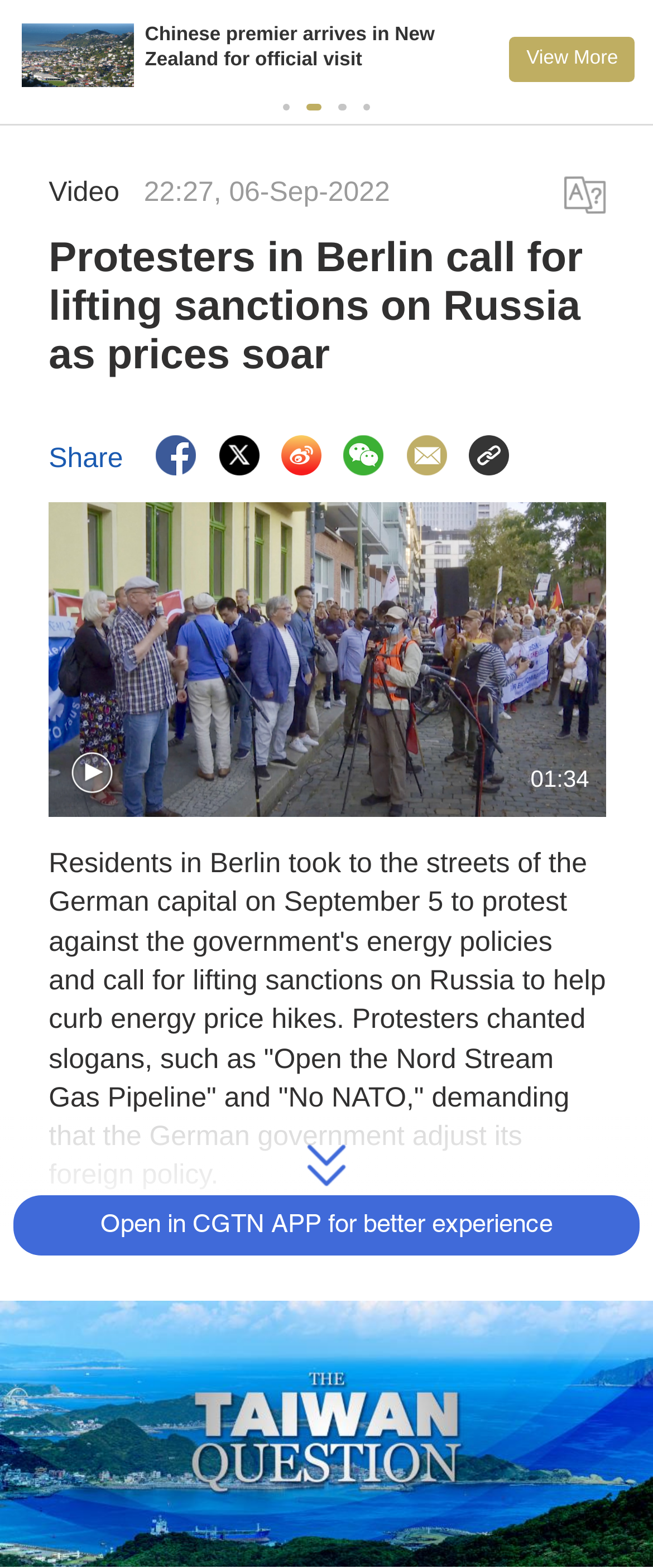What is the duration of the video?
Respond with a short answer, either a single word or a phrase, based on the image.

01:34